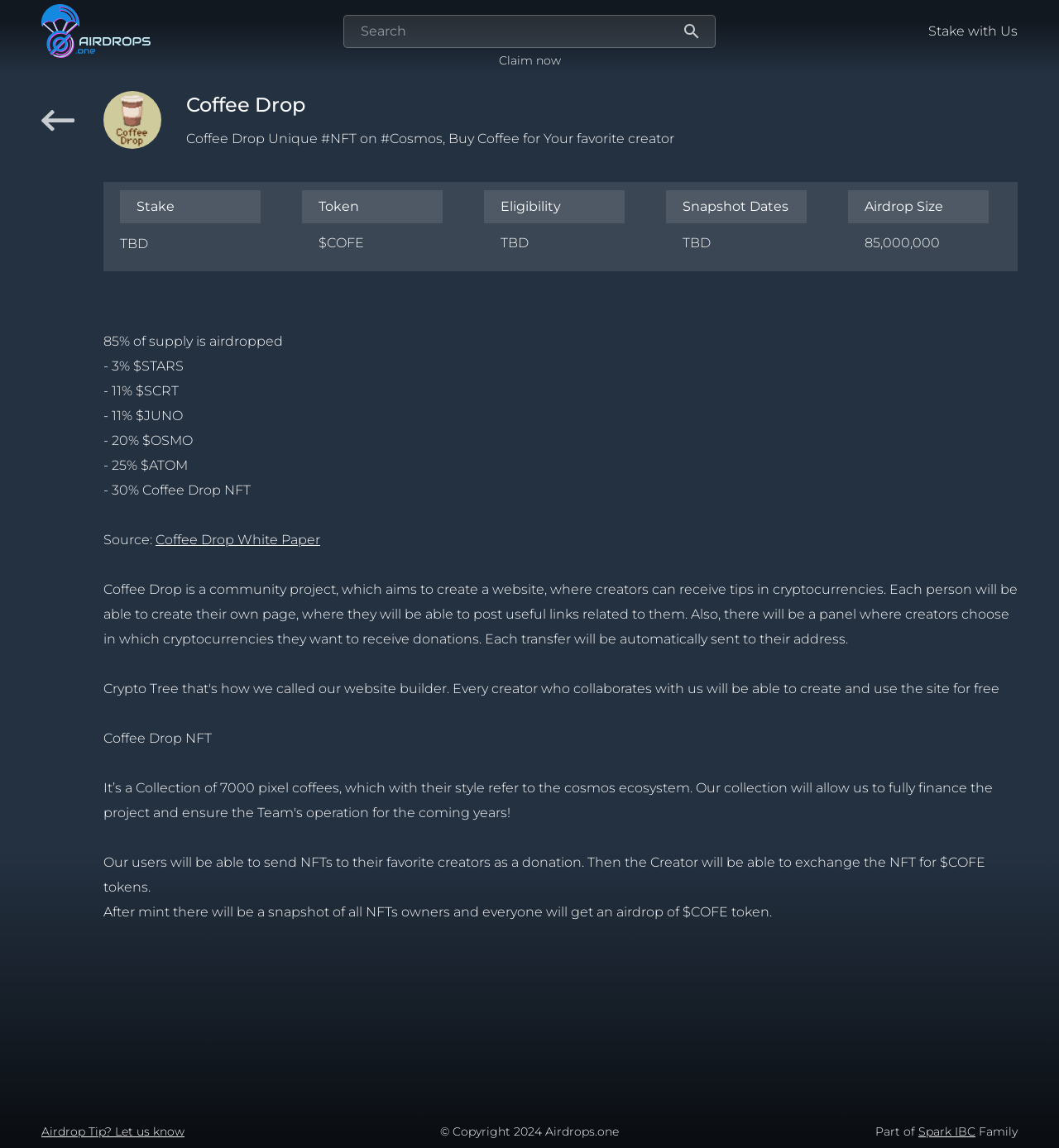Pinpoint the bounding box coordinates of the element that must be clicked to accomplish the following instruction: "Read Coffee Drop White Paper". The coordinates should be in the format of four float numbers between 0 and 1, i.e., [left, top, right, bottom].

[0.147, 0.463, 0.302, 0.477]